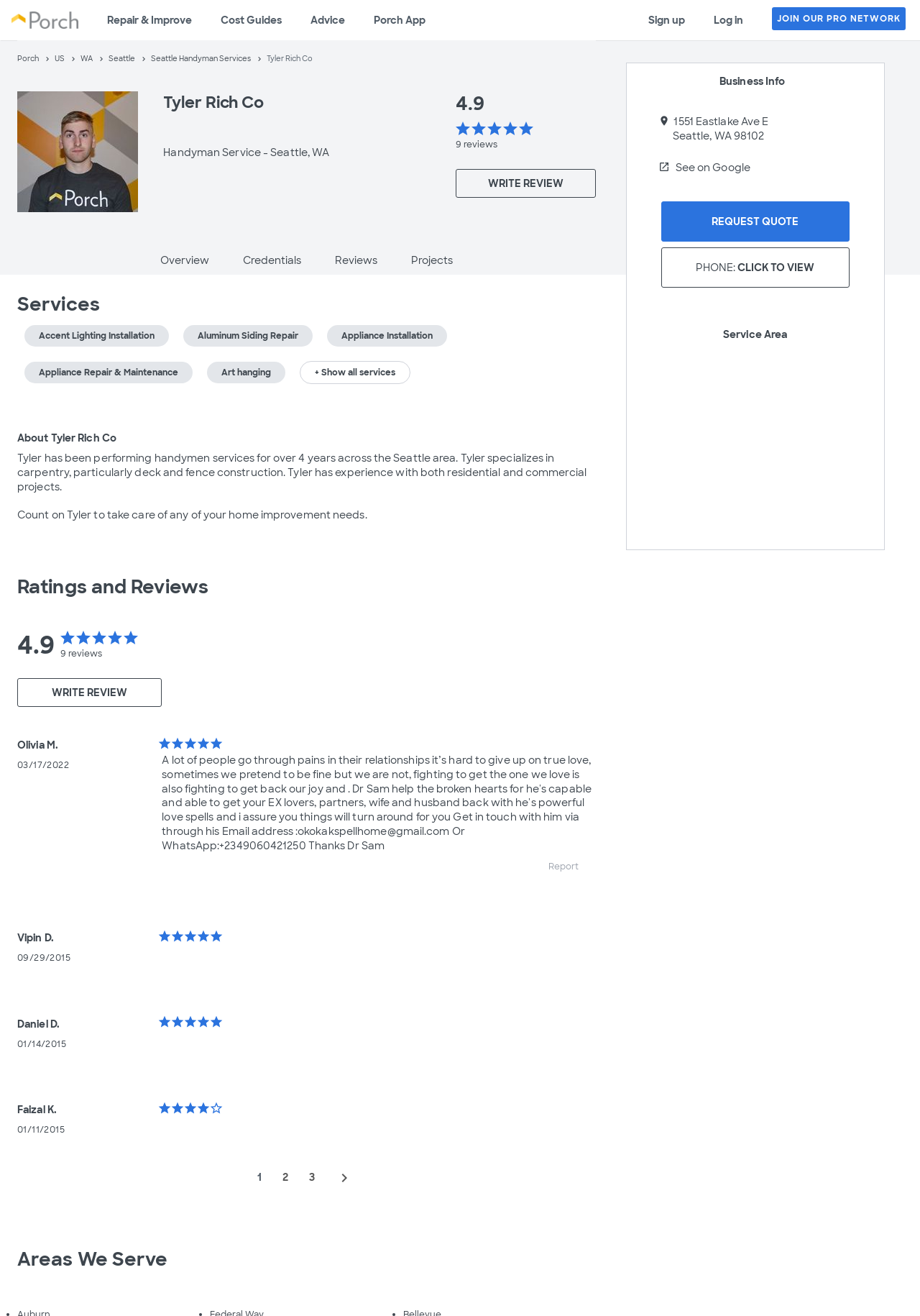Where is Tyler Rich Co located?
Answer the question with a detailed and thorough explanation.

I found the location by looking at the static text 'Seattle, WA' under the heading 'Business Info' and the address '1551 Eastlake Ave E, Seattle, WA 98102'.